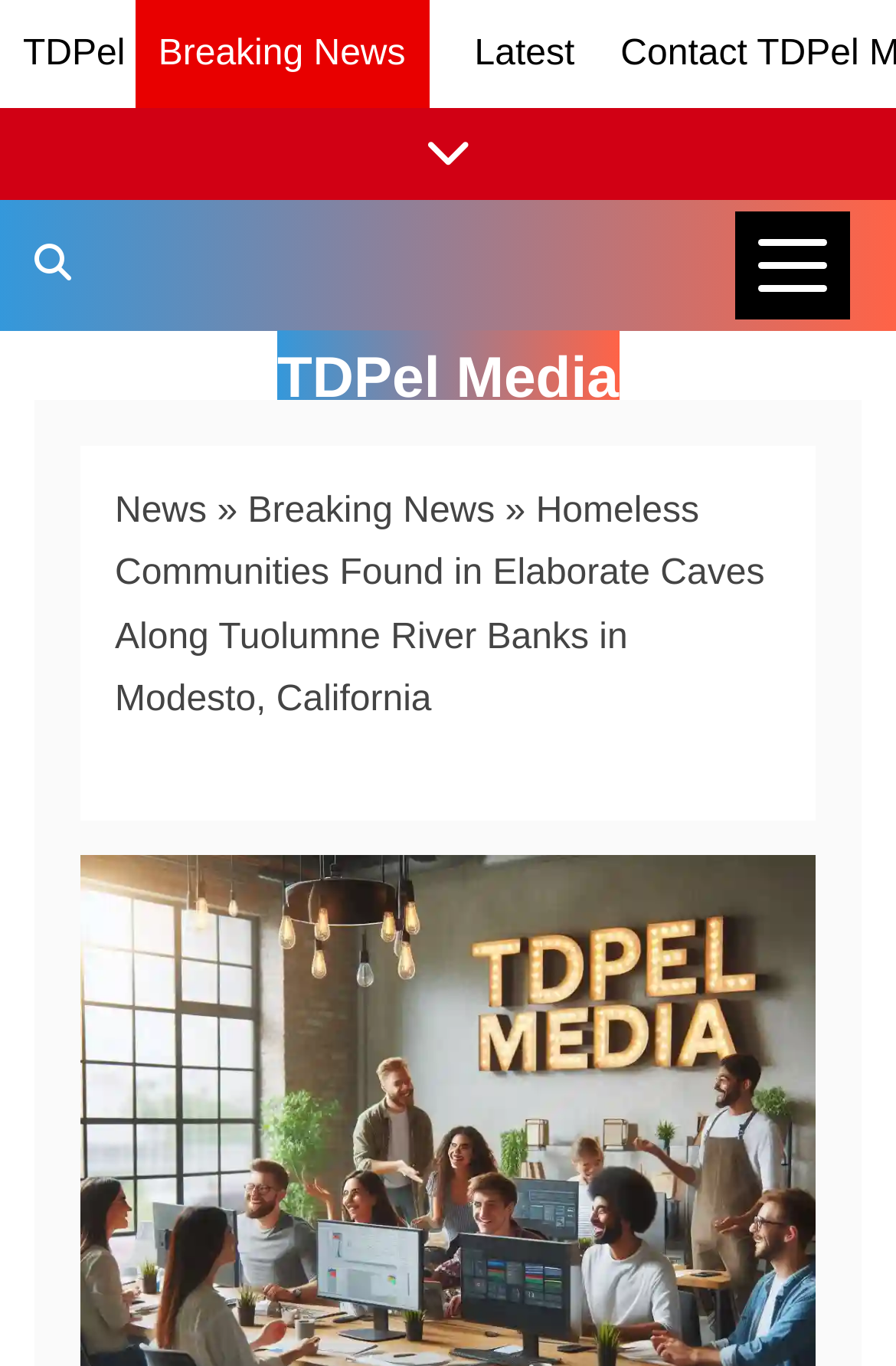How many links are in the breadcrumbs navigation? Look at the image and give a one-word or short phrase answer.

3